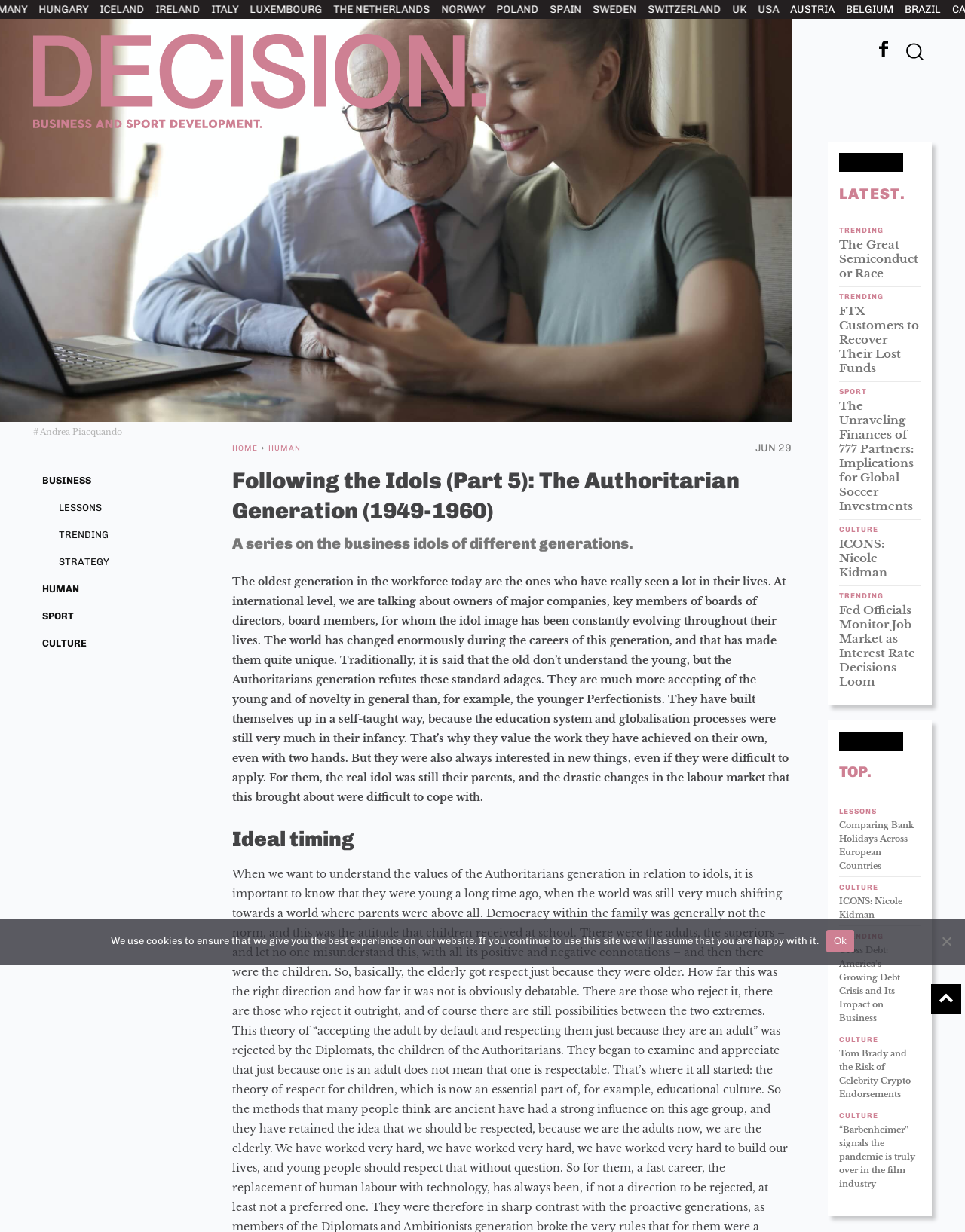Show the bounding box coordinates for the HTML element described as: "ICONS: Nicole Kidman".

[0.87, 0.383, 0.935, 0.403]